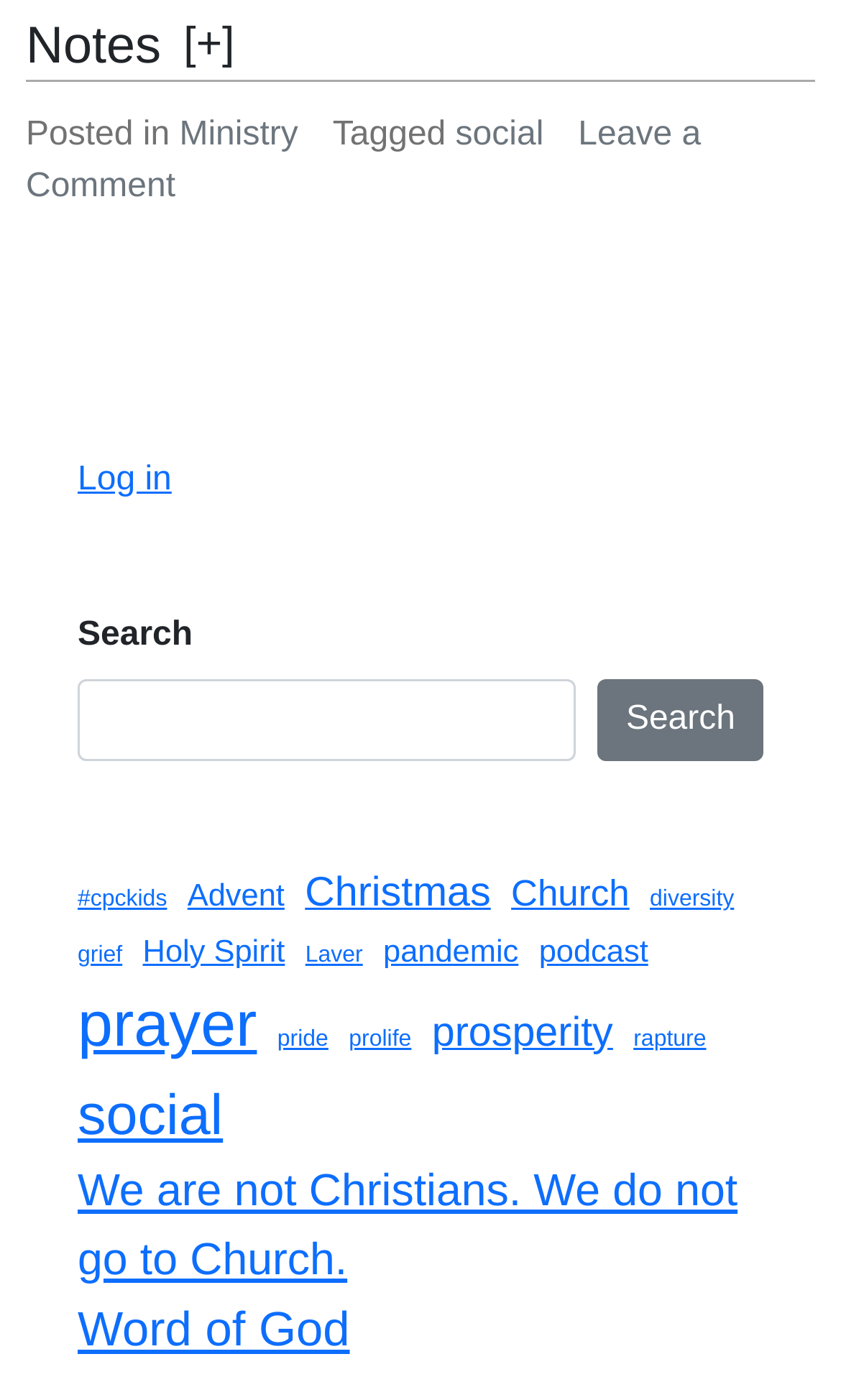Please specify the bounding box coordinates for the clickable region that will help you carry out the instruction: "Explore the 'prayer' category".

[0.092, 0.699, 0.305, 0.766]